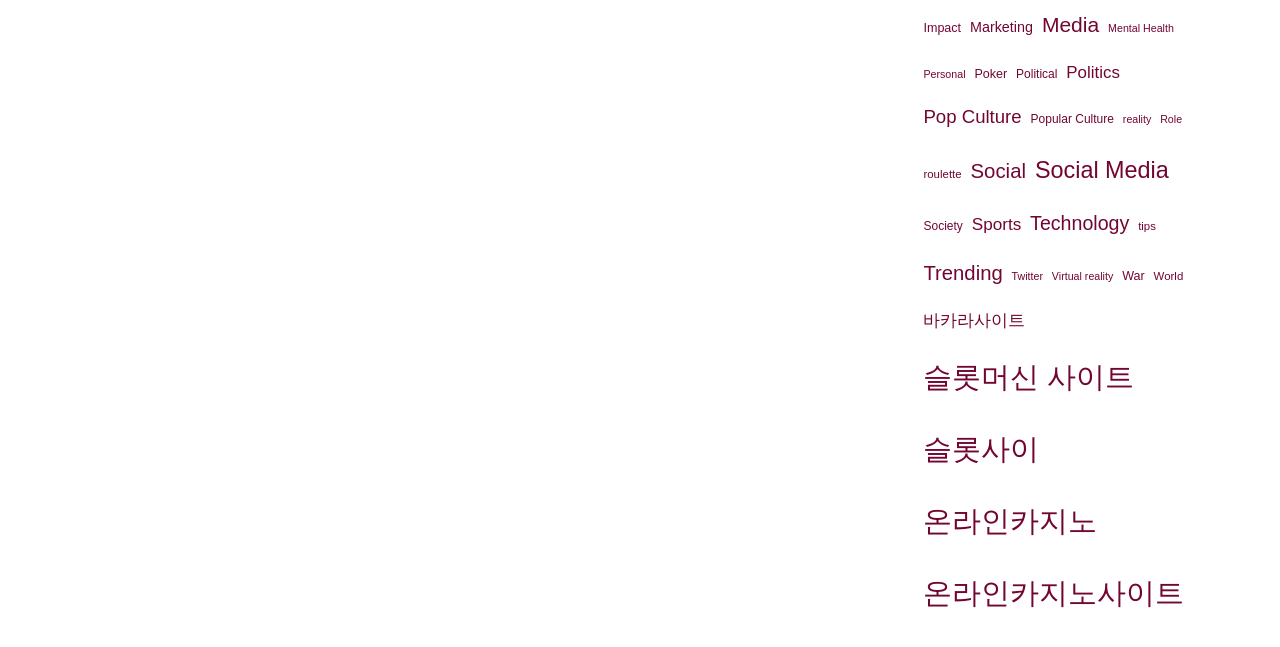Determine the bounding box coordinates for the HTML element described here: "Politics".

[0.833, 0.08, 0.875, 0.145]